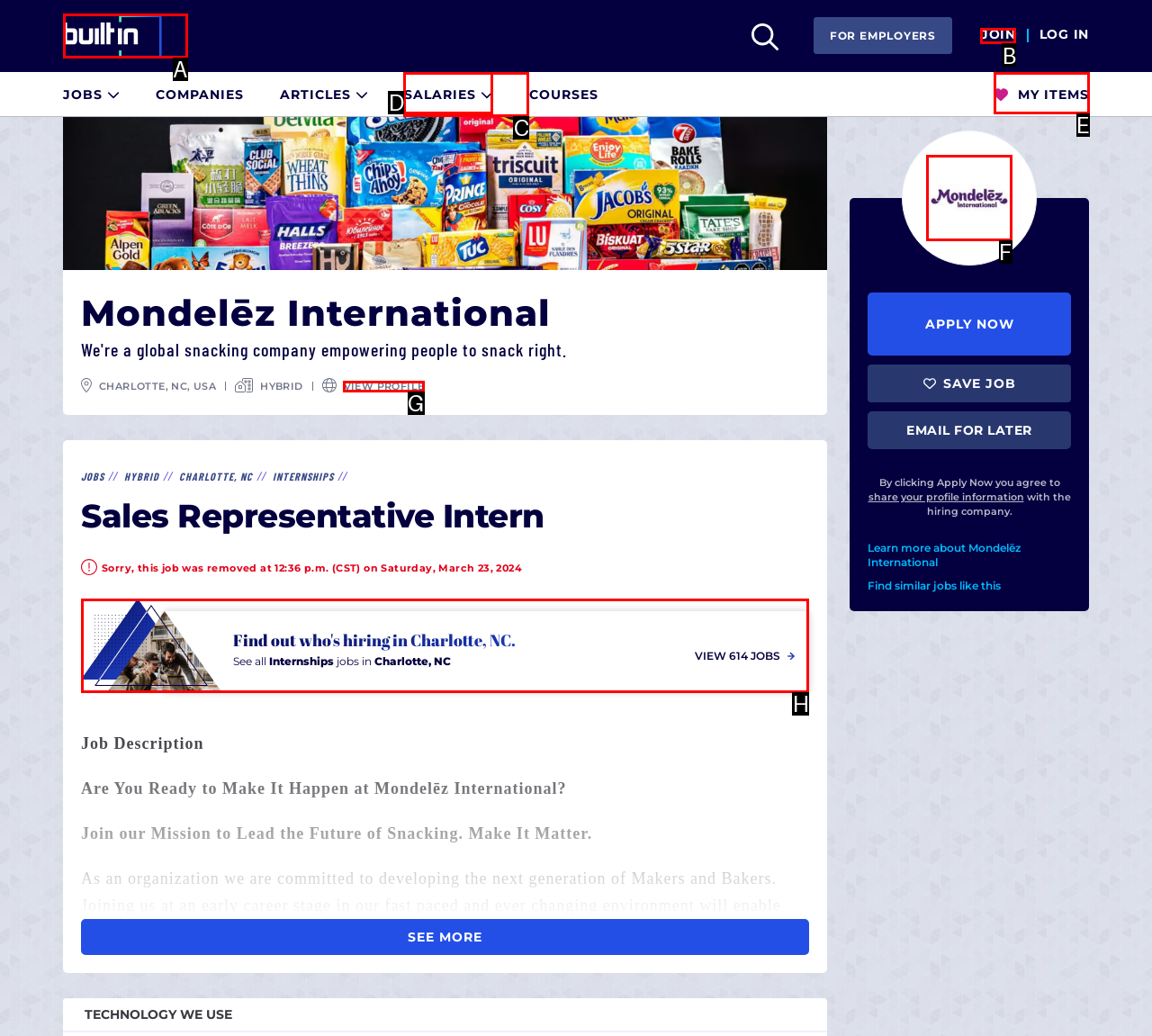Identify the HTML element that should be clicked to accomplish the task: View the company profile
Provide the option's letter from the given choices.

G